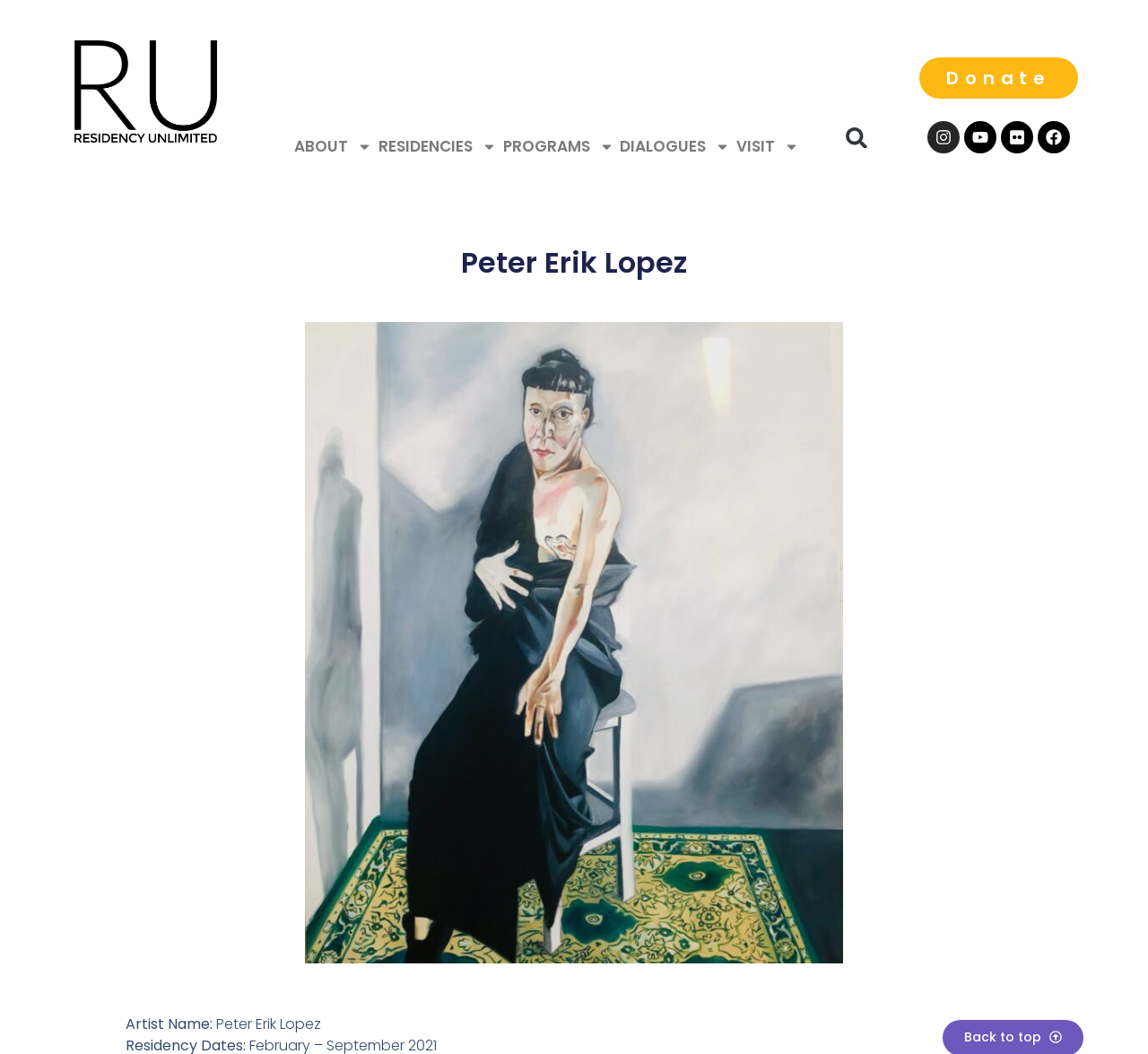Locate the bounding box coordinates of the element you need to click to accomplish the task described by this instruction: "Click the ABOUT link".

[0.254, 0.13, 0.327, 0.147]